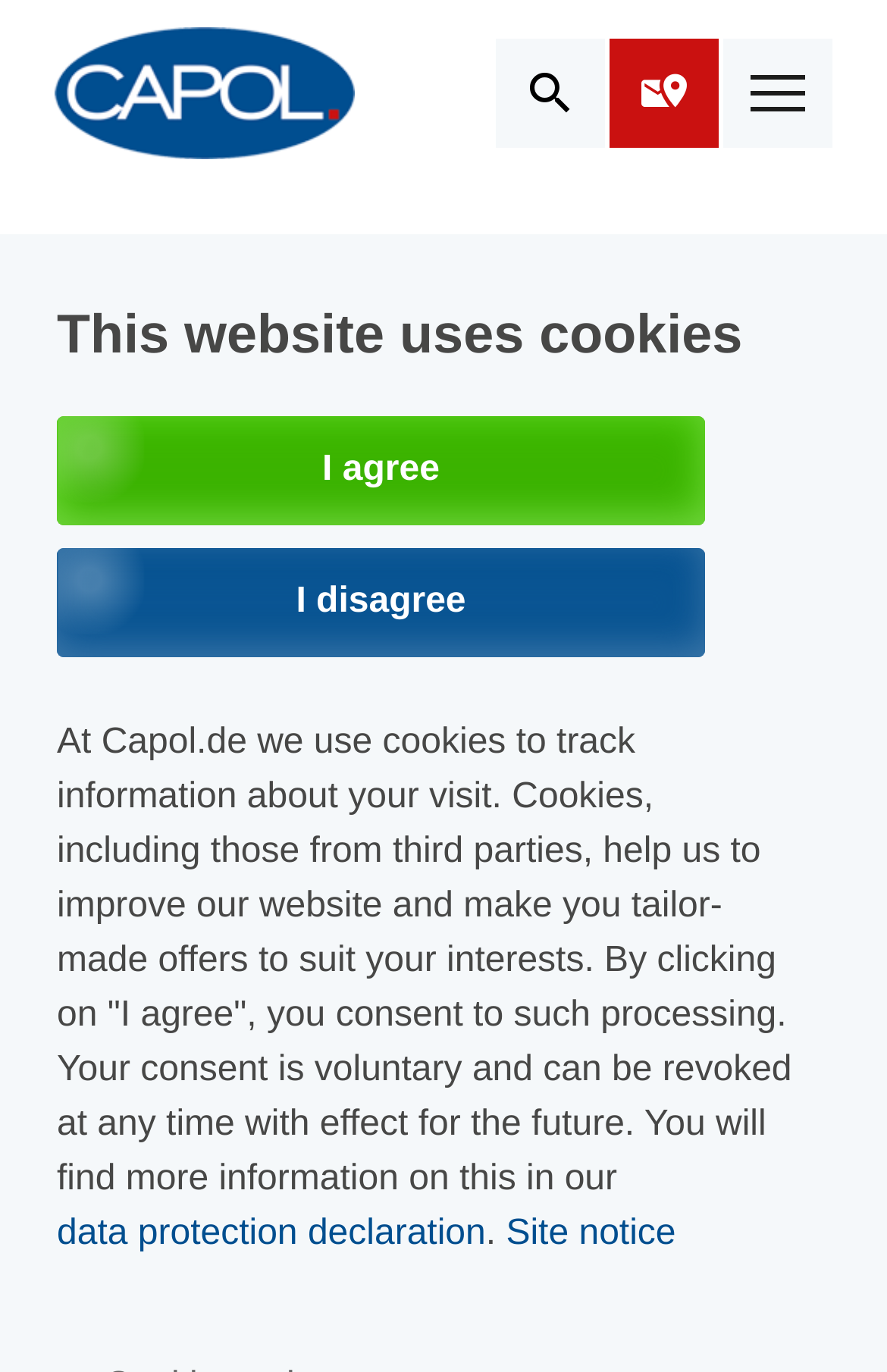Identify the bounding box coordinates of the clickable region necessary to fulfill the following instruction: "View site notice". The bounding box coordinates should be four float numbers between 0 and 1, i.e., [left, top, right, bottom].

[0.57, 0.88, 0.762, 0.92]